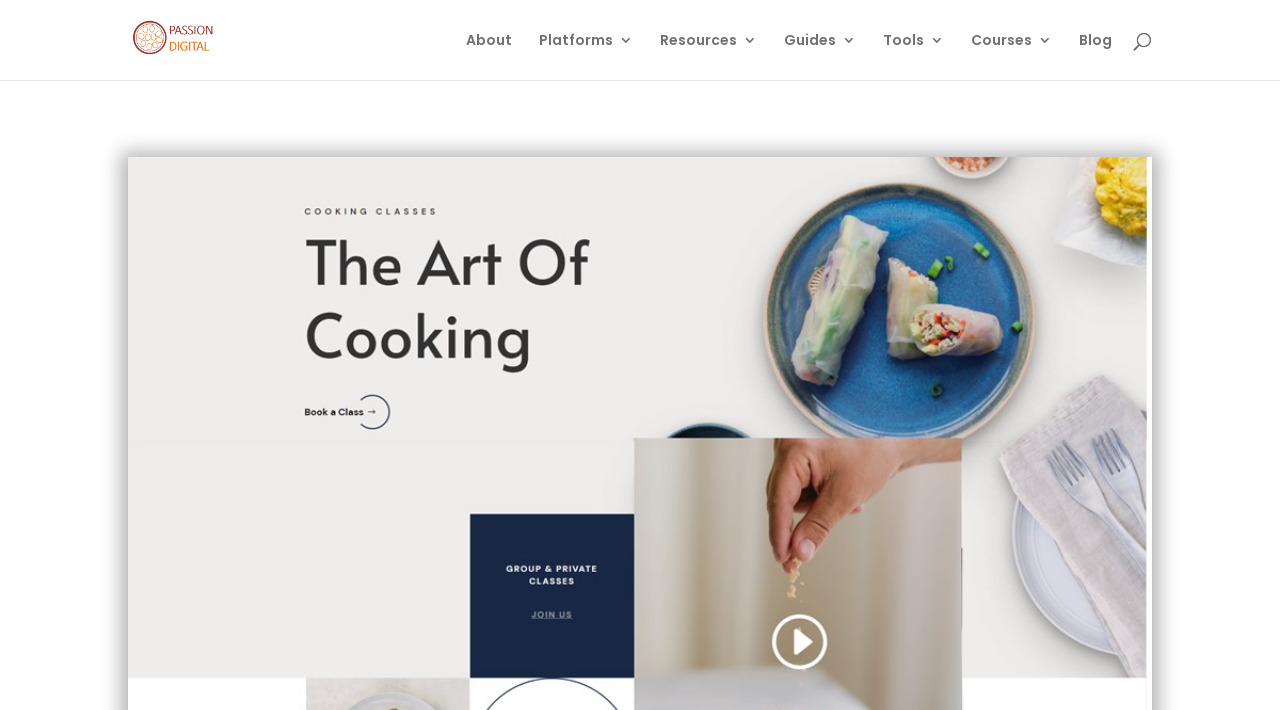Please find the bounding box coordinates of the element that must be clicked to perform the given instruction: "search for something". The coordinates should be four float numbers from 0 to 1, i.e., [left, top, right, bottom].

[0.1, 0.0, 0.9, 0.001]